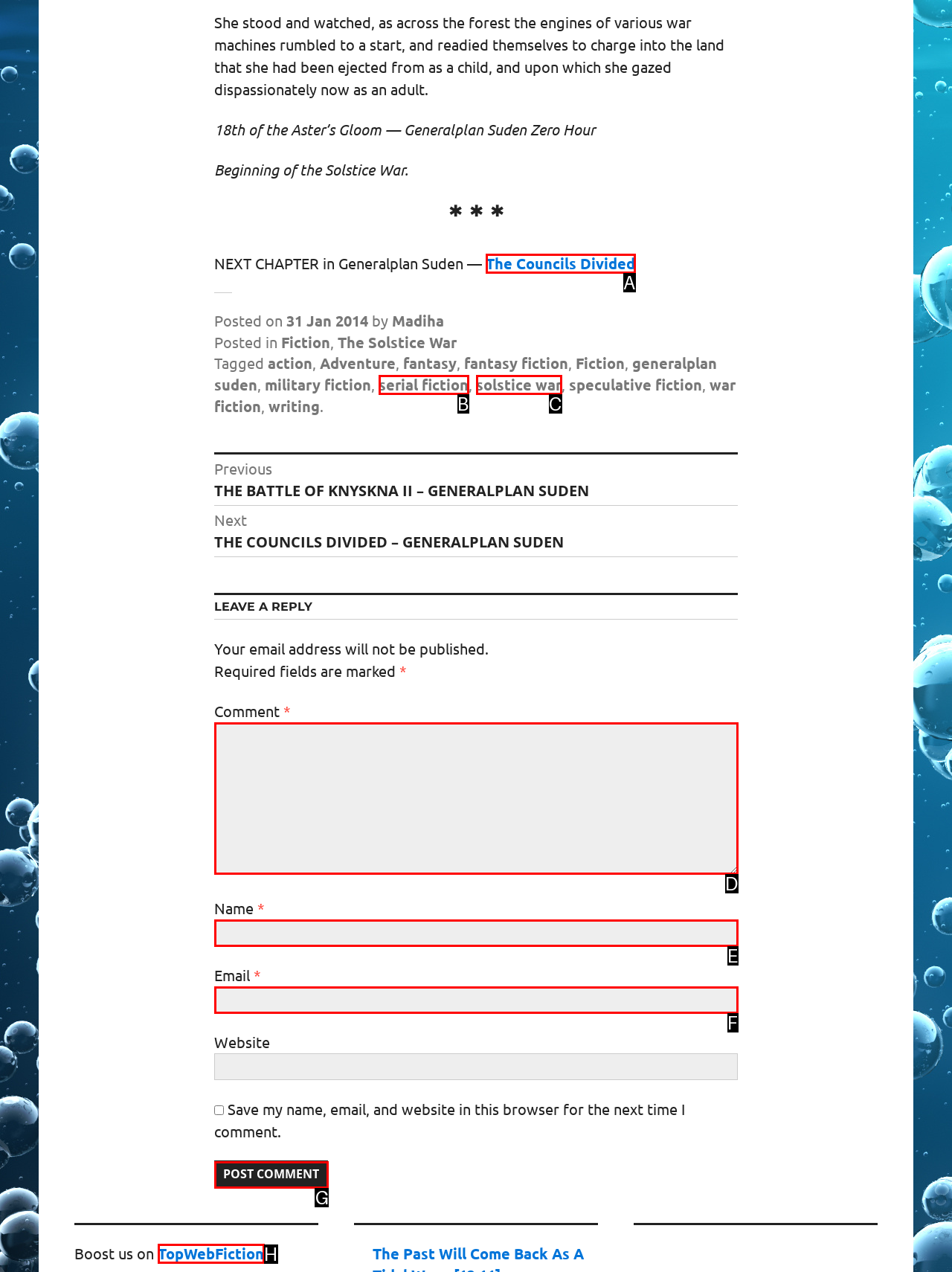Determine the letter of the element to click to accomplish this task: Post a comment. Respond with the letter.

G